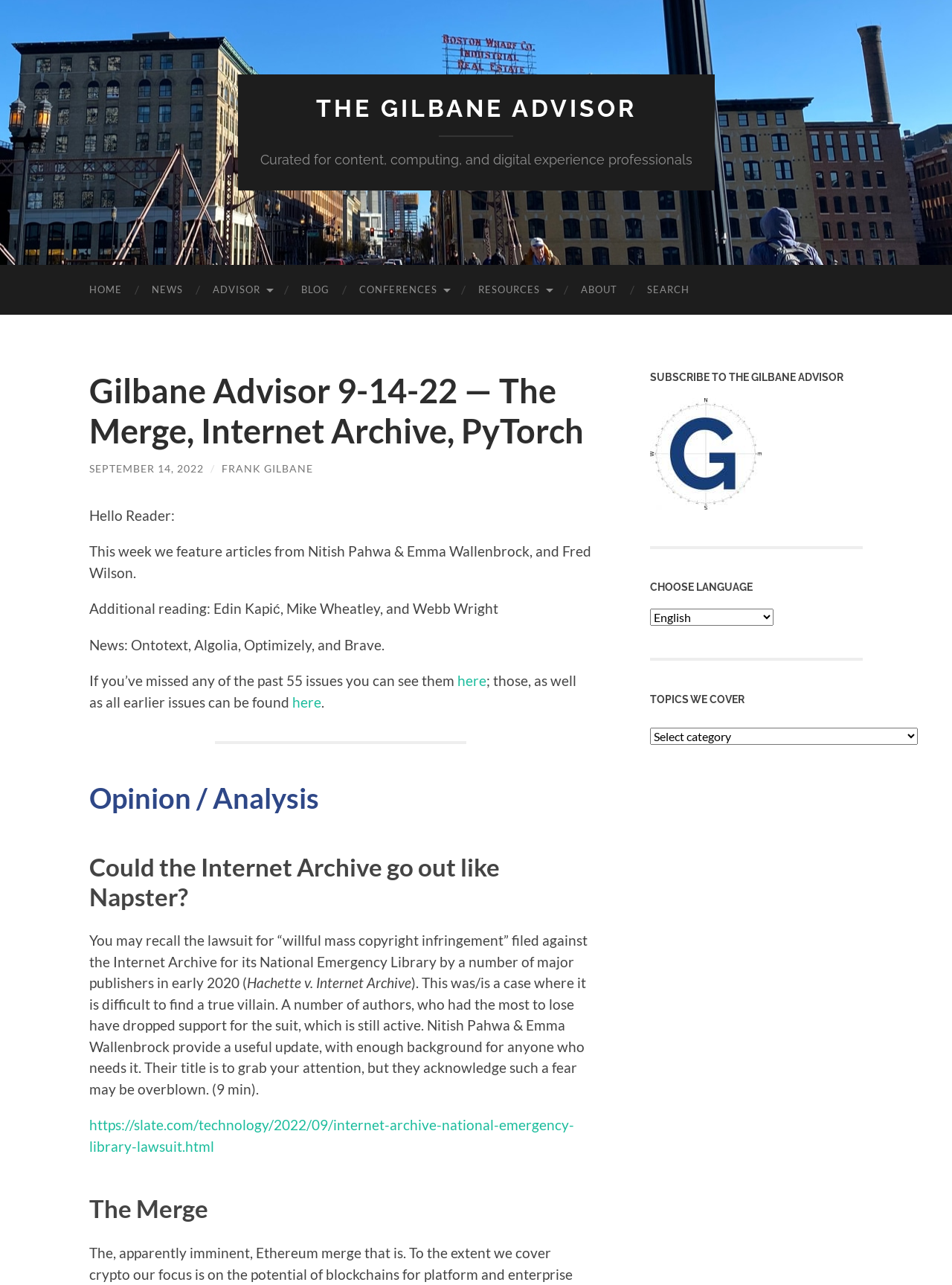Can you find the bounding box coordinates of the area I should click to execute the following instruction: "Search for something"?

[0.664, 0.206, 0.74, 0.245]